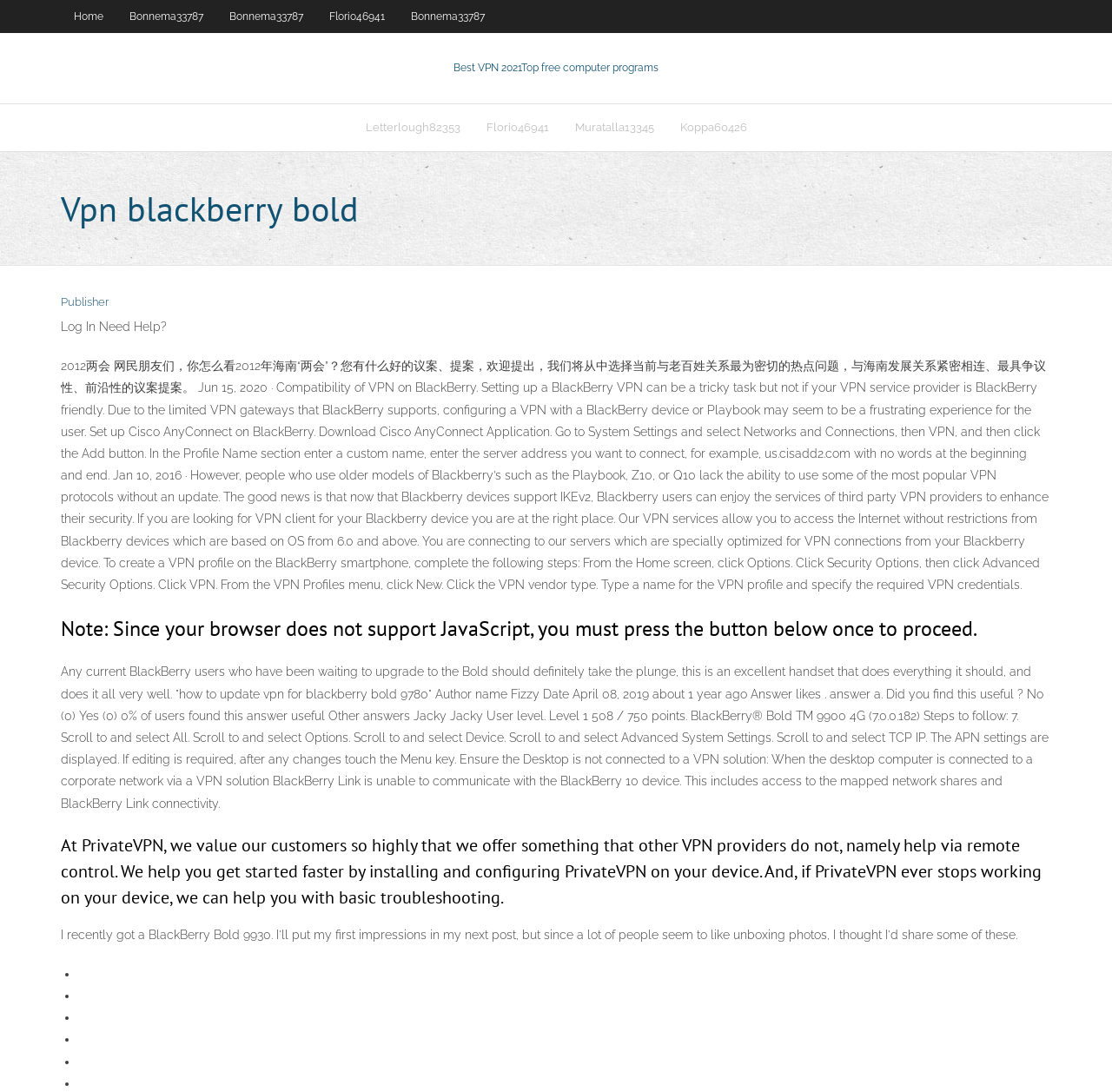What is the purpose of the Cisco AnyConnect application?
Please answer the question as detailed as possible based on the image.

According to the webpage, the Cisco AnyConnect application is used to set up a VPN connection on a BlackBerry device, specifically by downloading the application and following the setup instructions.